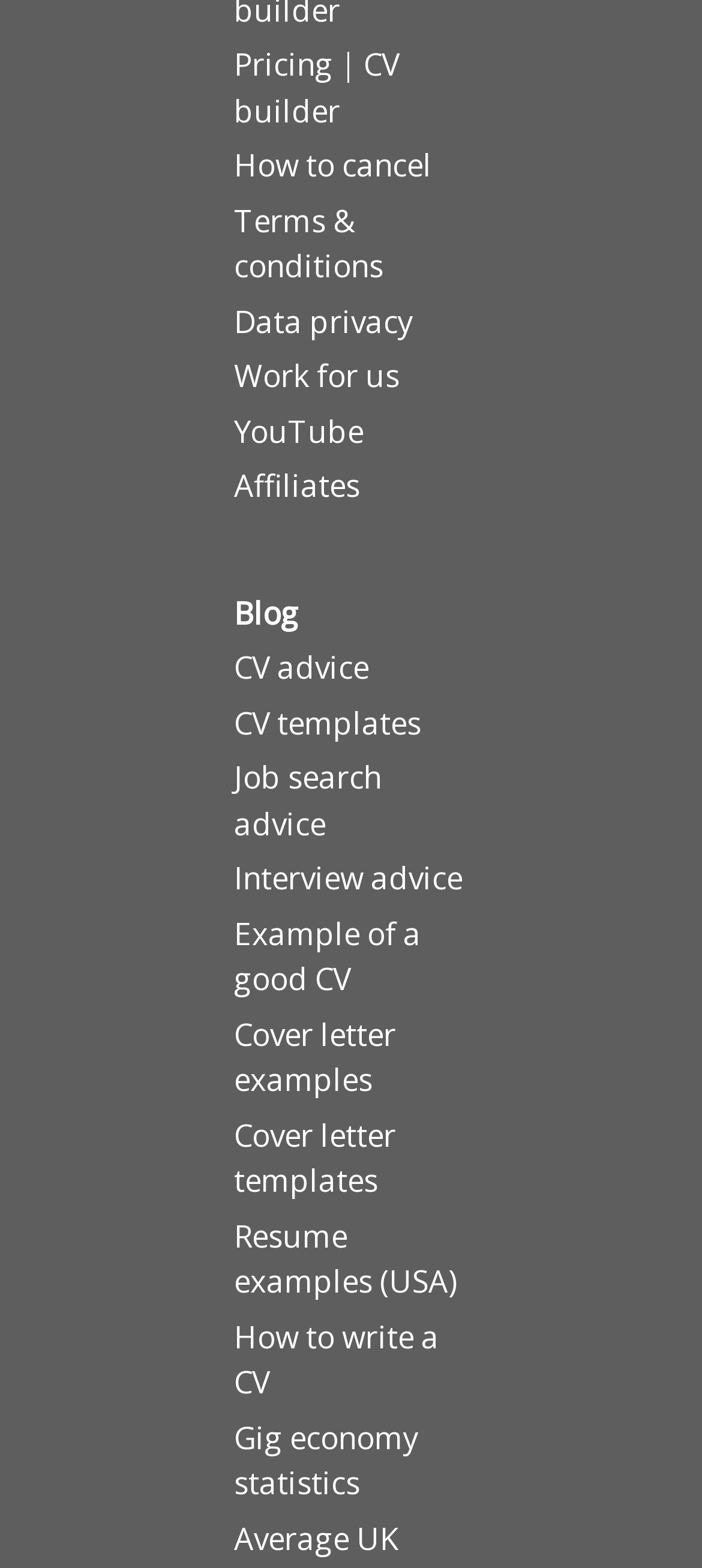Can you provide the bounding box coordinates for the element that should be clicked to implement the instruction: "View commentaries"?

None